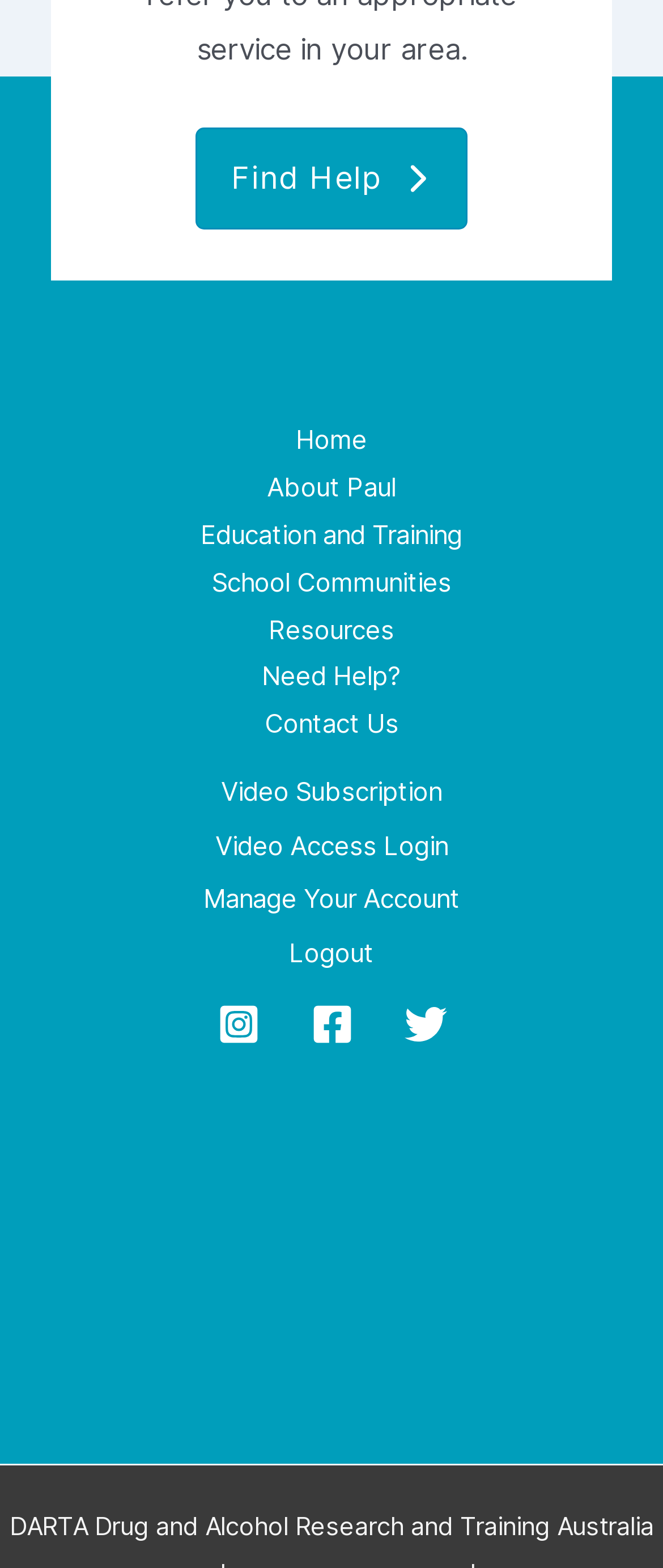Determine the bounding box coordinates for the area that needs to be clicked to fulfill this task: "Contact Us". The coordinates must be given as four float numbers between 0 and 1, i.e., [left, top, right, bottom].

[0.347, 0.447, 0.653, 0.477]